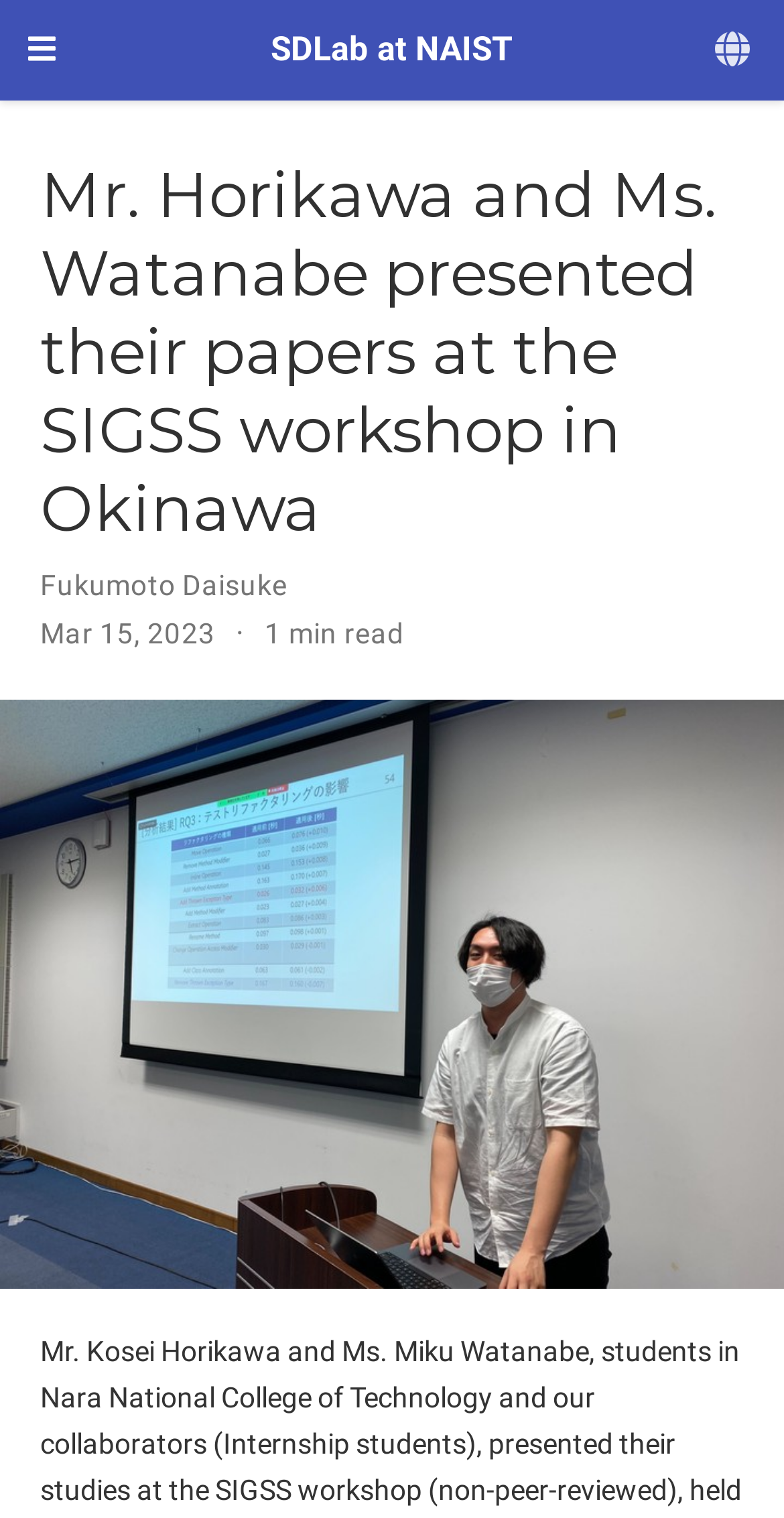Please extract the primary headline from the webpage.

Mr. Horikawa and Ms. Watanabe presented their papers at the SIGSS workshop in Okinawa